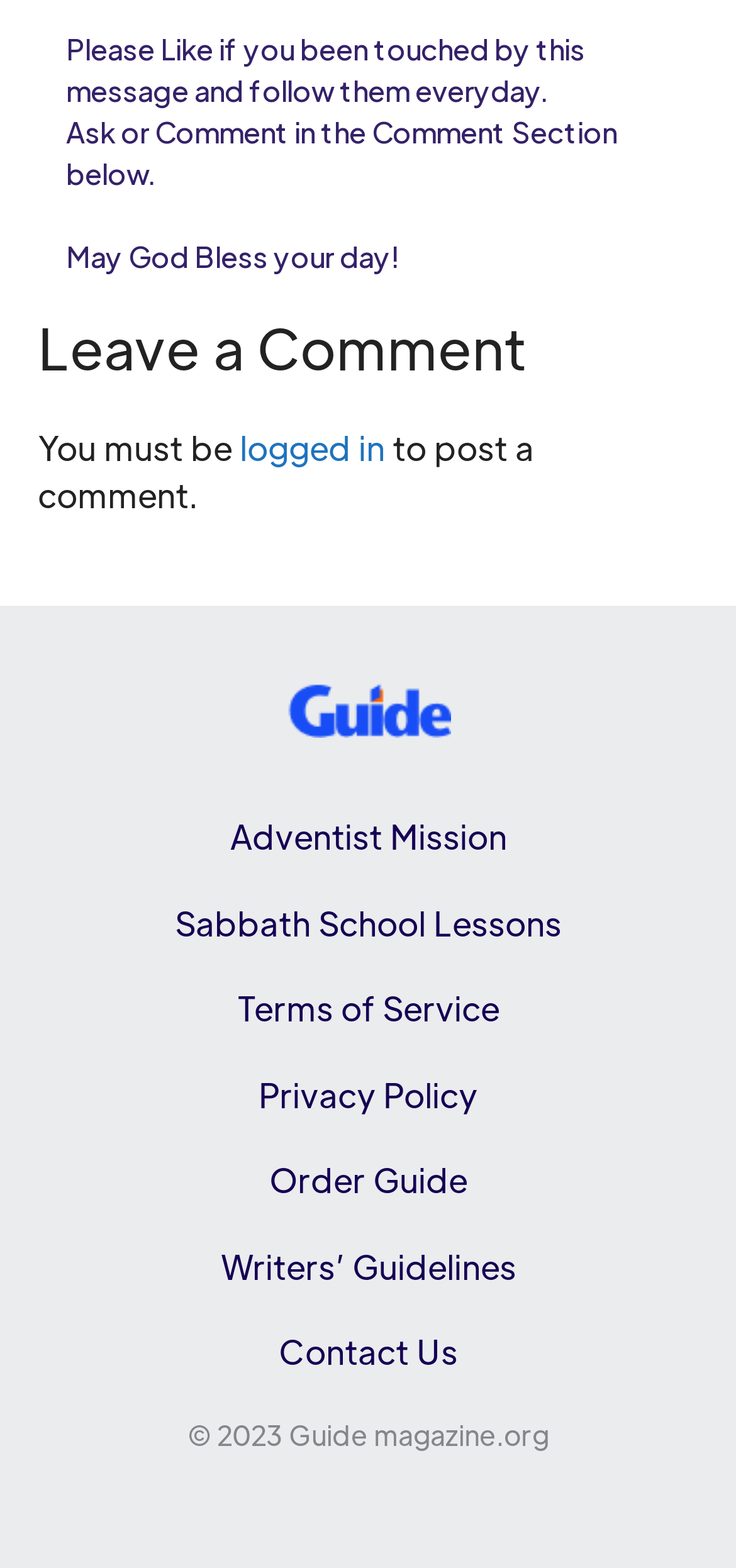What is the copyright year of the webpage?
Refer to the screenshot and deliver a thorough answer to the question presented.

The copyright information at the bottom of the webpage states '© 2023 Guide magazine.org'.